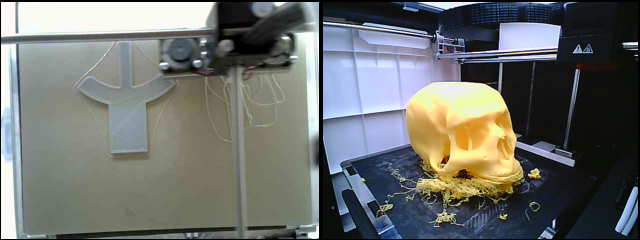What is surrounding the completed 3D print?
Give a single word or phrase as your answer by examining the image.

Remnants of filament